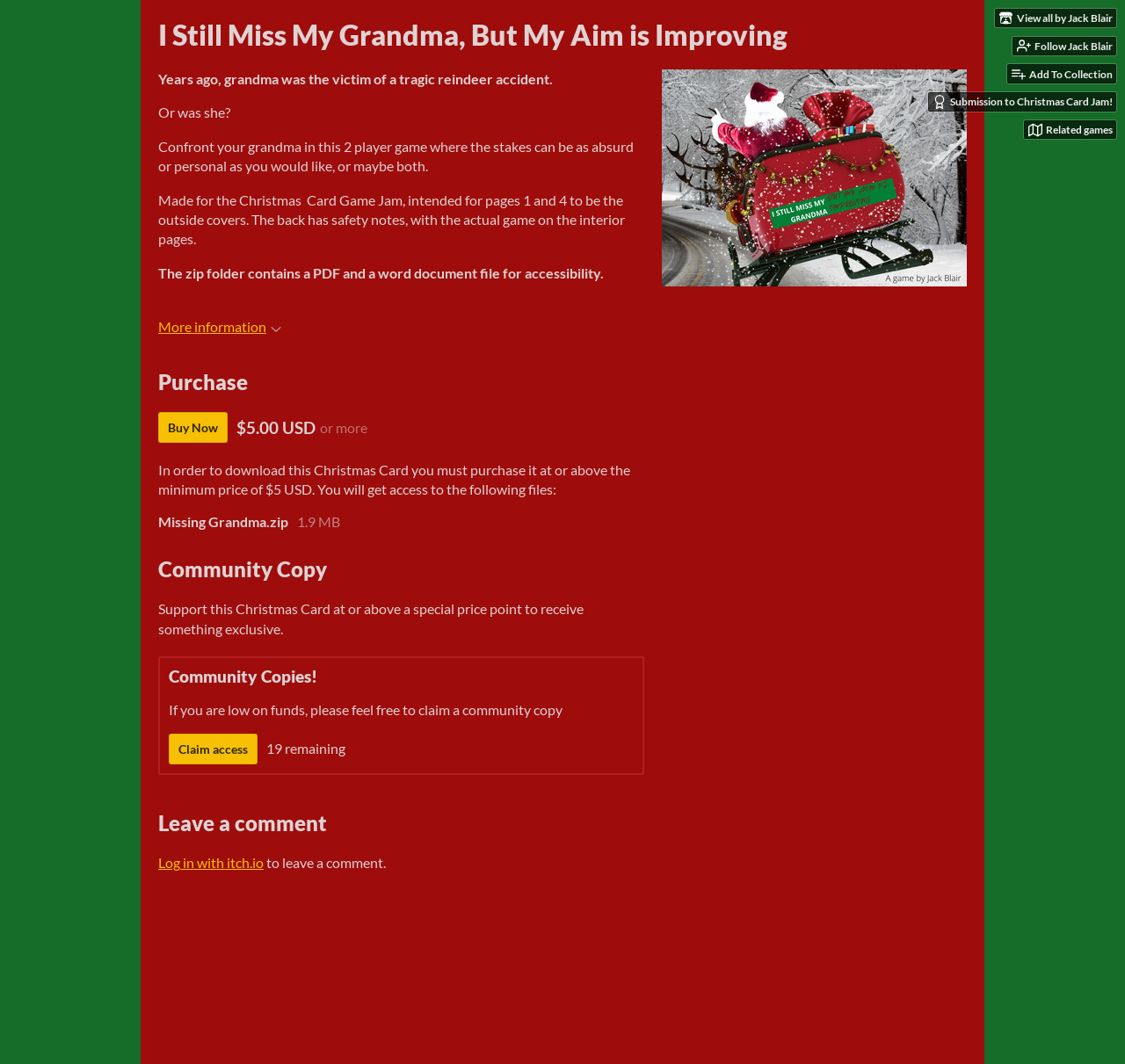Calculate the bounding box coordinates of the UI element given the description: "Employers".

None